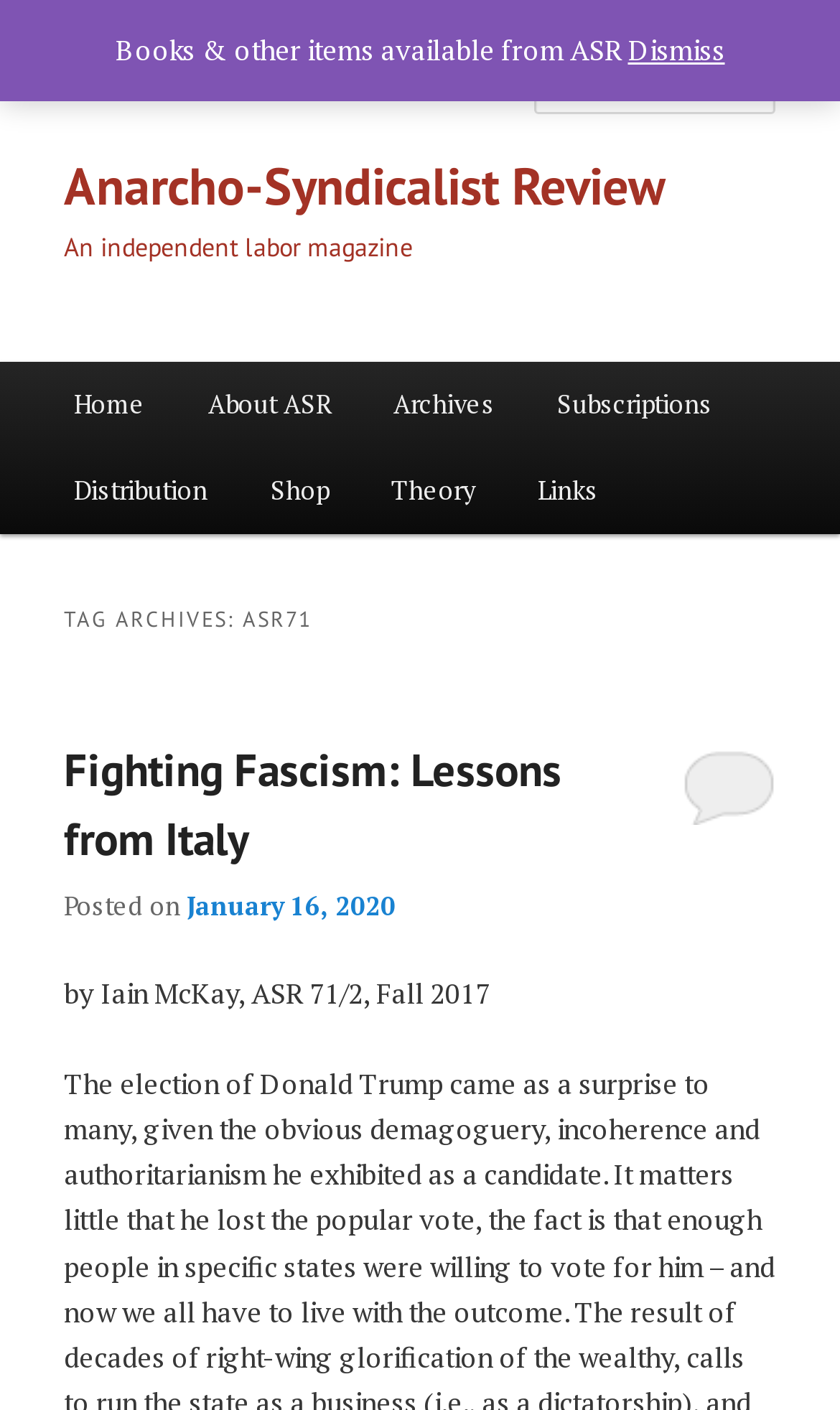What is the name of the magazine?
Offer a detailed and exhaustive answer to the question.

The name of the magazine can be found in the heading element 'Anarcho-Syndicalist Review' which is a child of the root element.